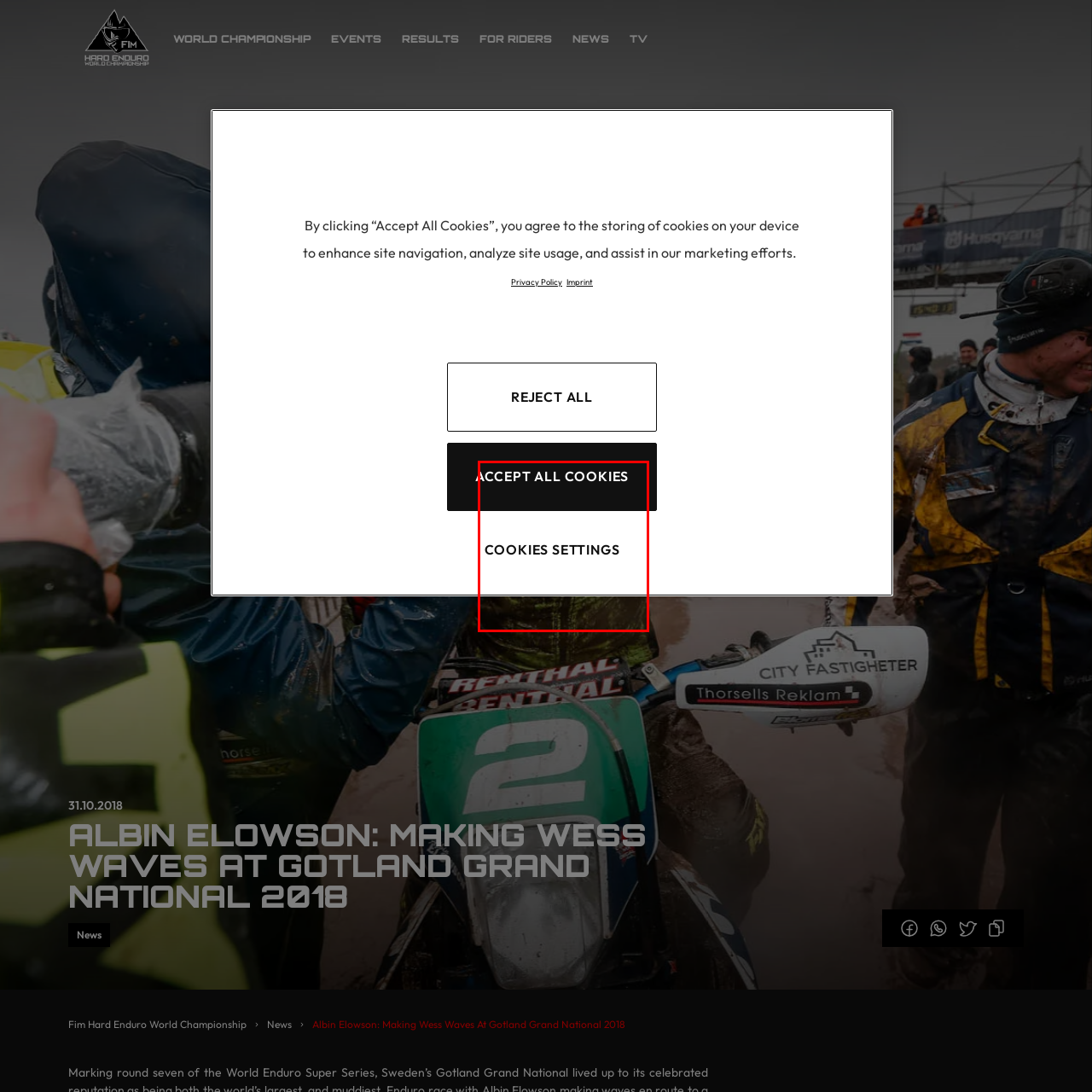Concentrate on the image bordered by the red line and give a one-word or short phrase answer to the following question:
What is the importance of user consent for data collection?

To maintain transparency